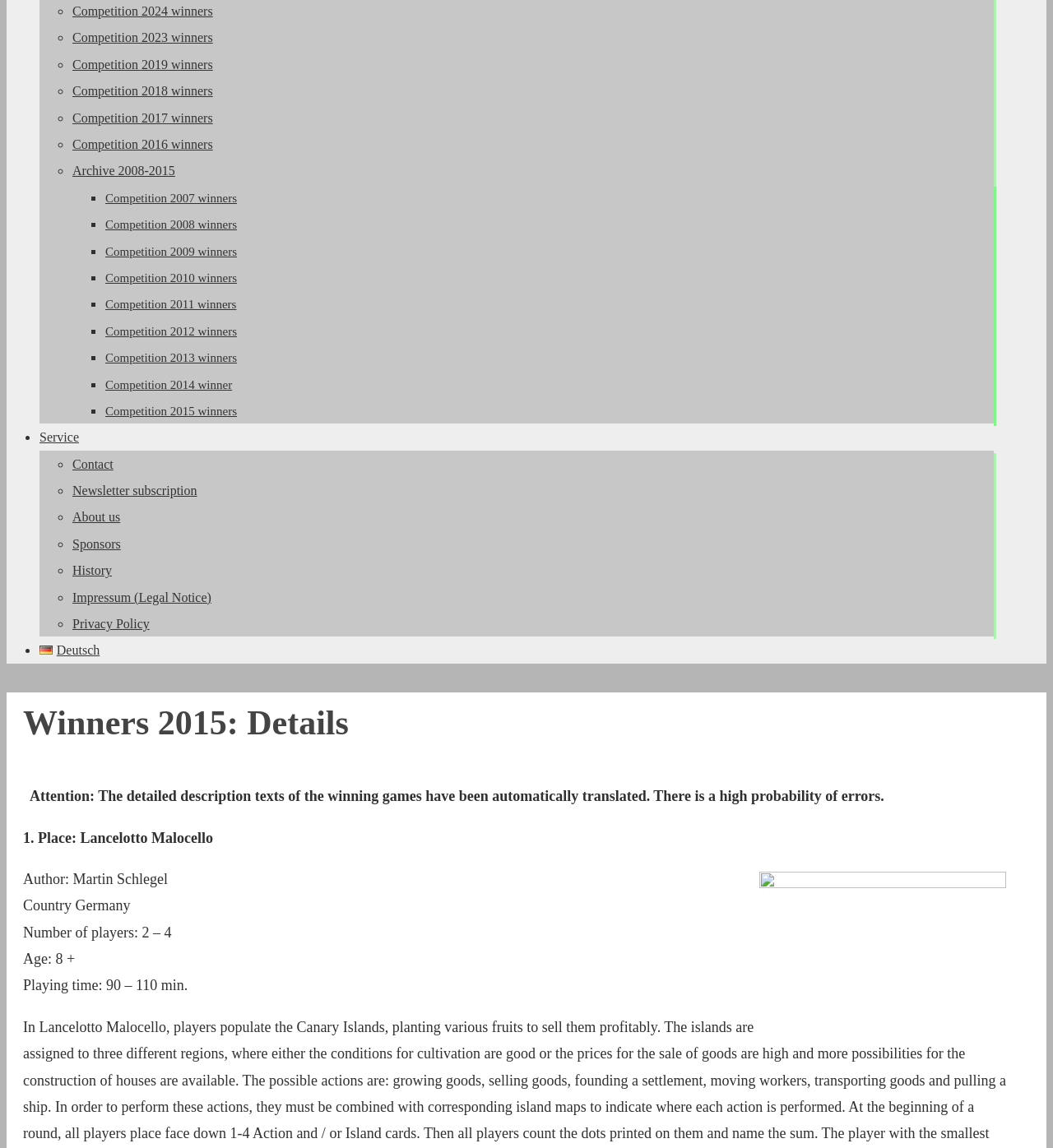Identify the bounding box for the UI element described as: "Fill this Form!". The coordinates should be four float numbers between 0 and 1, i.e., [left, top, right, bottom].

None